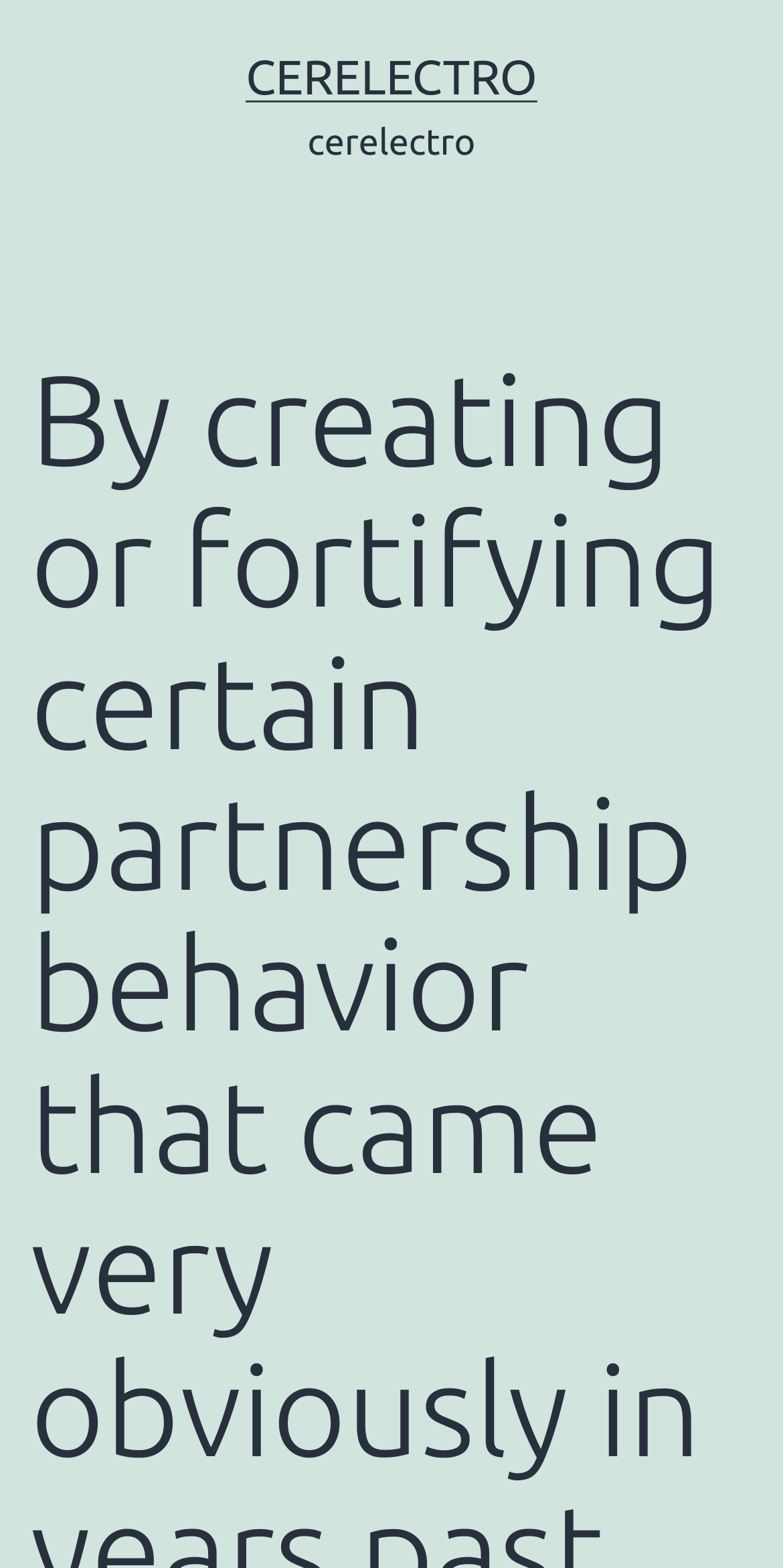Extract the bounding box for the UI element that matches this description: "Legal notice".

None